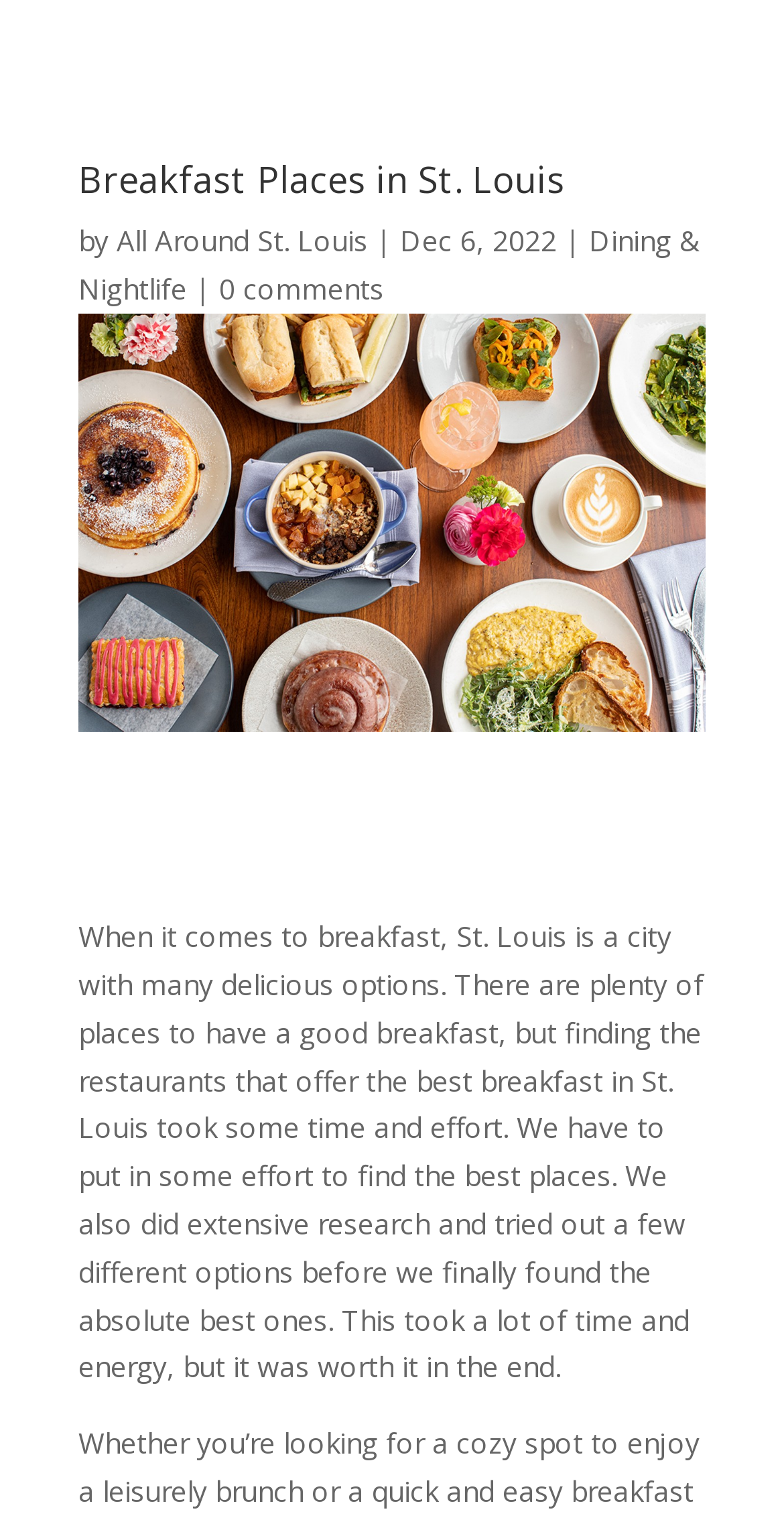Respond to the question below with a single word or phrase:
Who is the author of the article?

All Around St. Louis